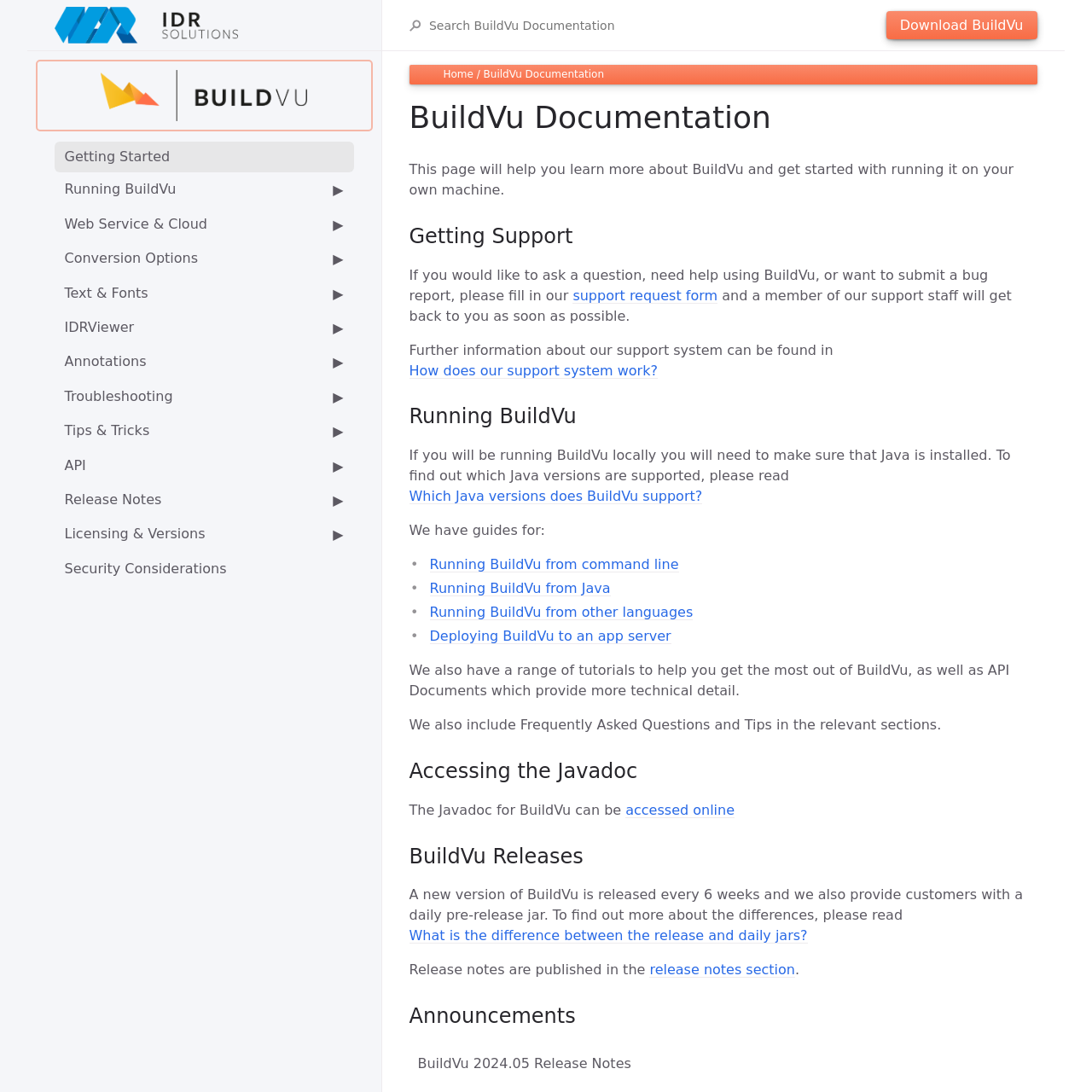Identify the bounding box coordinates of the clickable region required to complete the instruction: "Get started with BuildVu". The coordinates should be given as four float numbers within the range of 0 and 1, i.e., [left, top, right, bottom].

[0.05, 0.13, 0.324, 0.158]